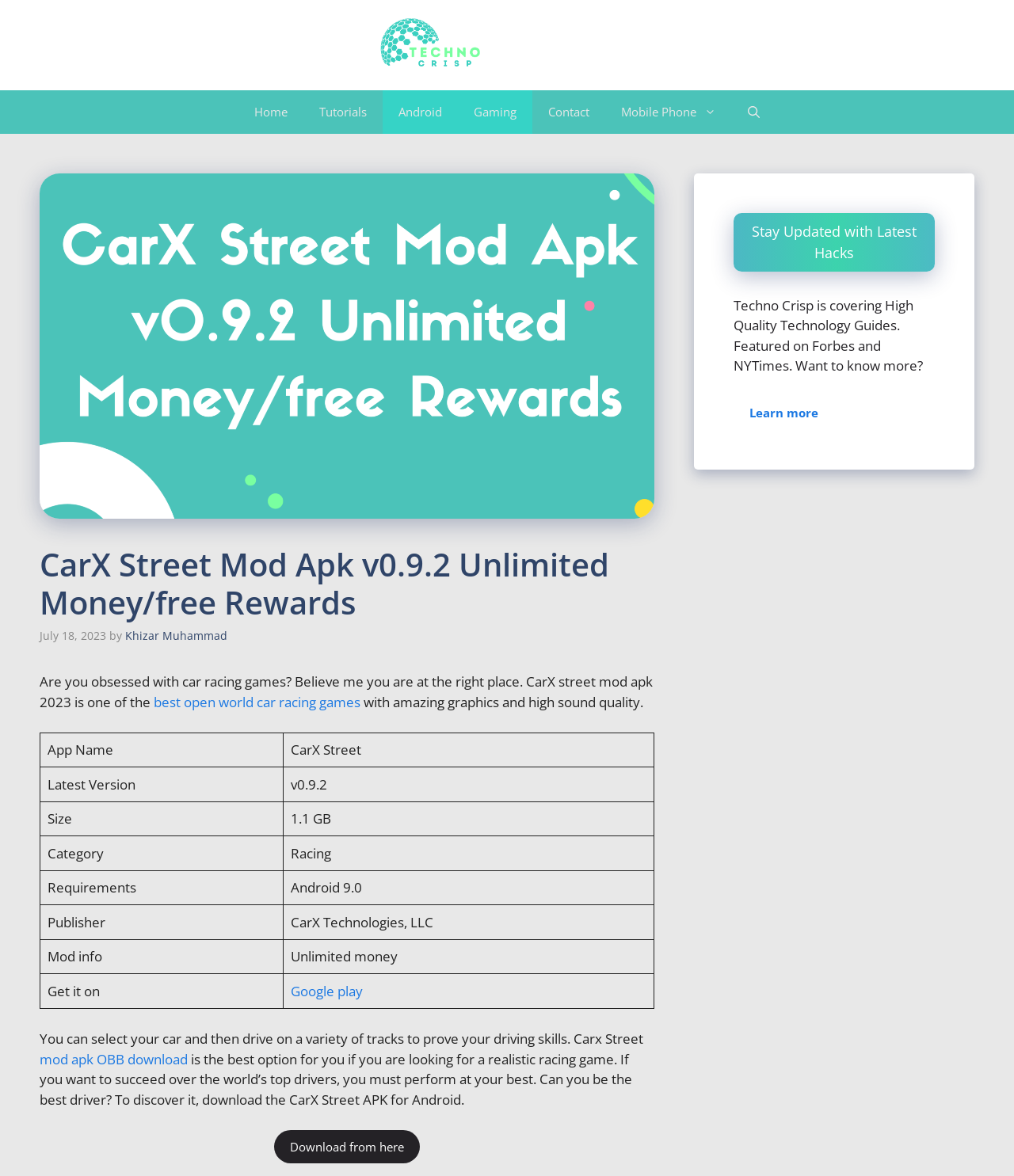Respond to the following question with a brief word or phrase:
What is the name of the car racing game?

CarX Street